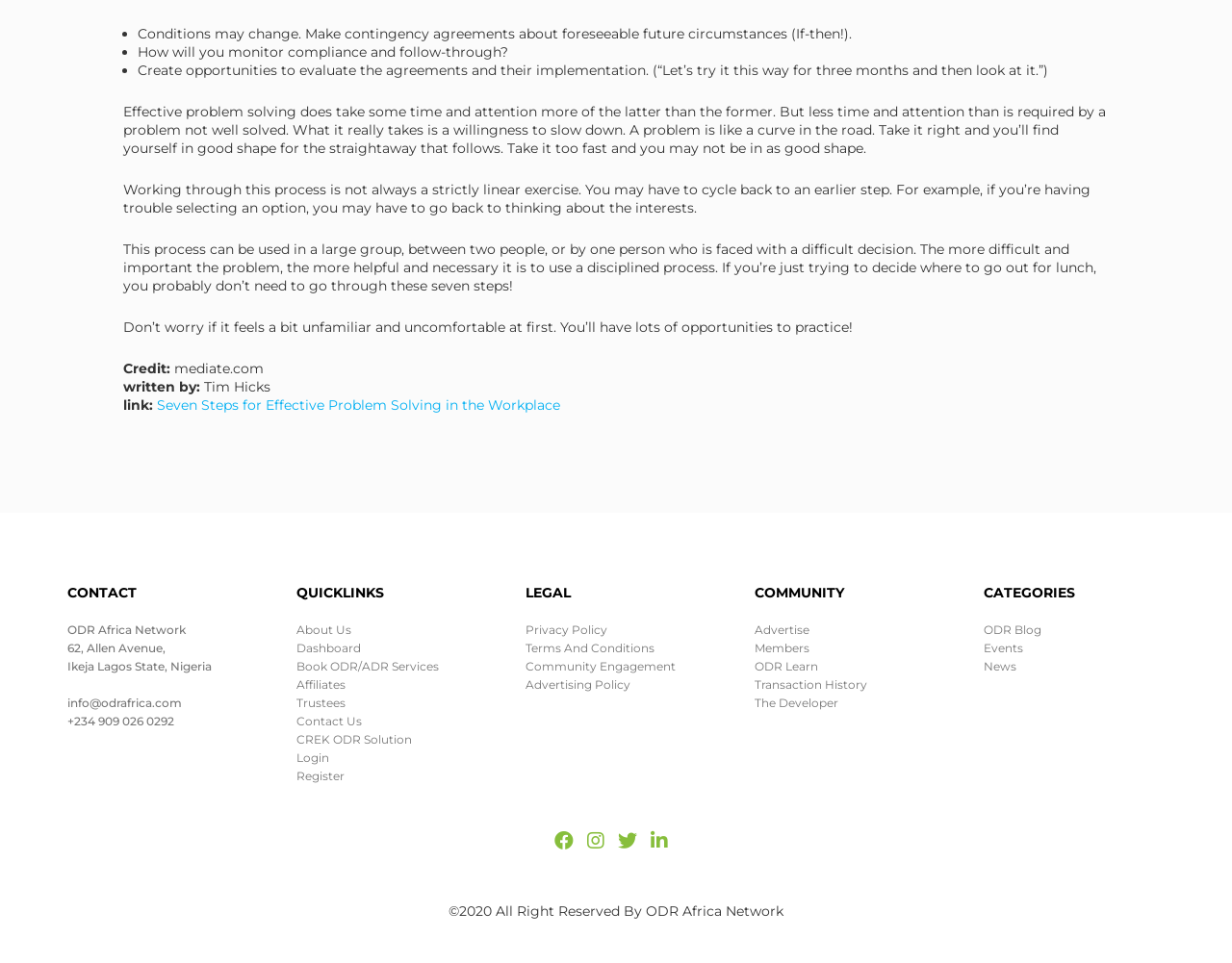What is the name of the organization?
Analyze the screenshot and provide a detailed answer to the question.

I found the organization's name by looking at the text 'ODR Africa Network' which is located at the bottom of the page, in the contact information section.